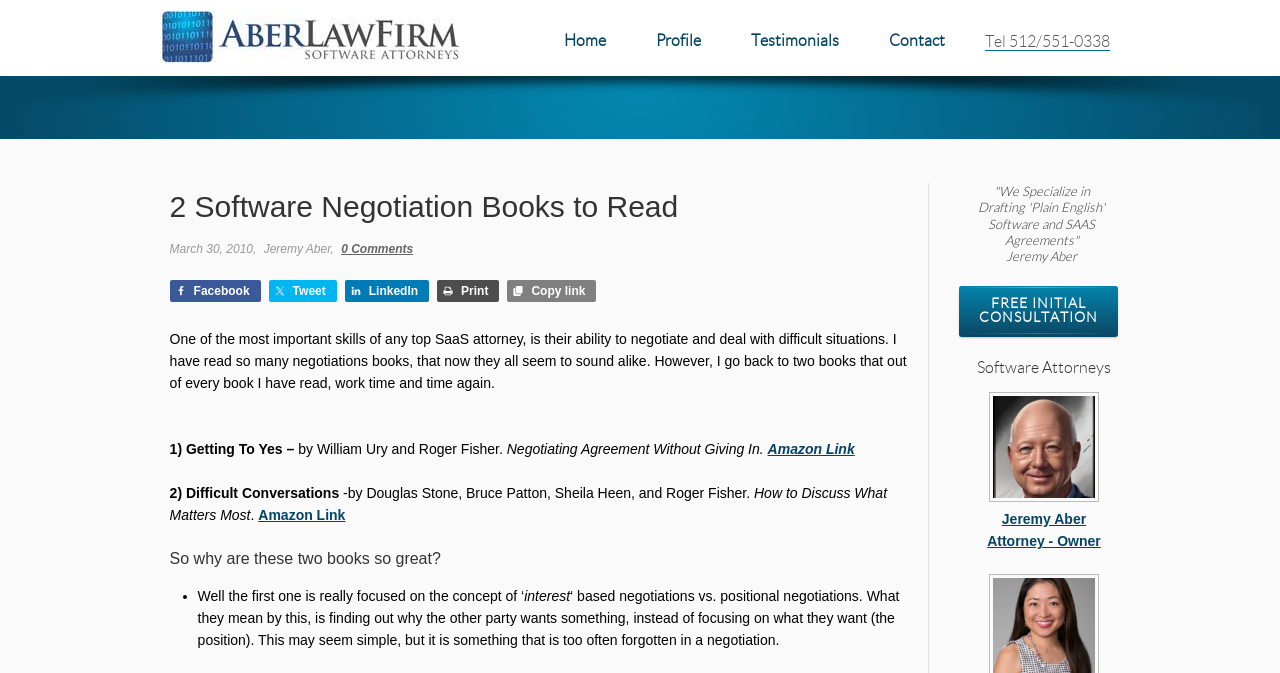Provide the bounding box coordinates of the UI element this sentence describes: "Facebook".

[0.132, 0.416, 0.204, 0.449]